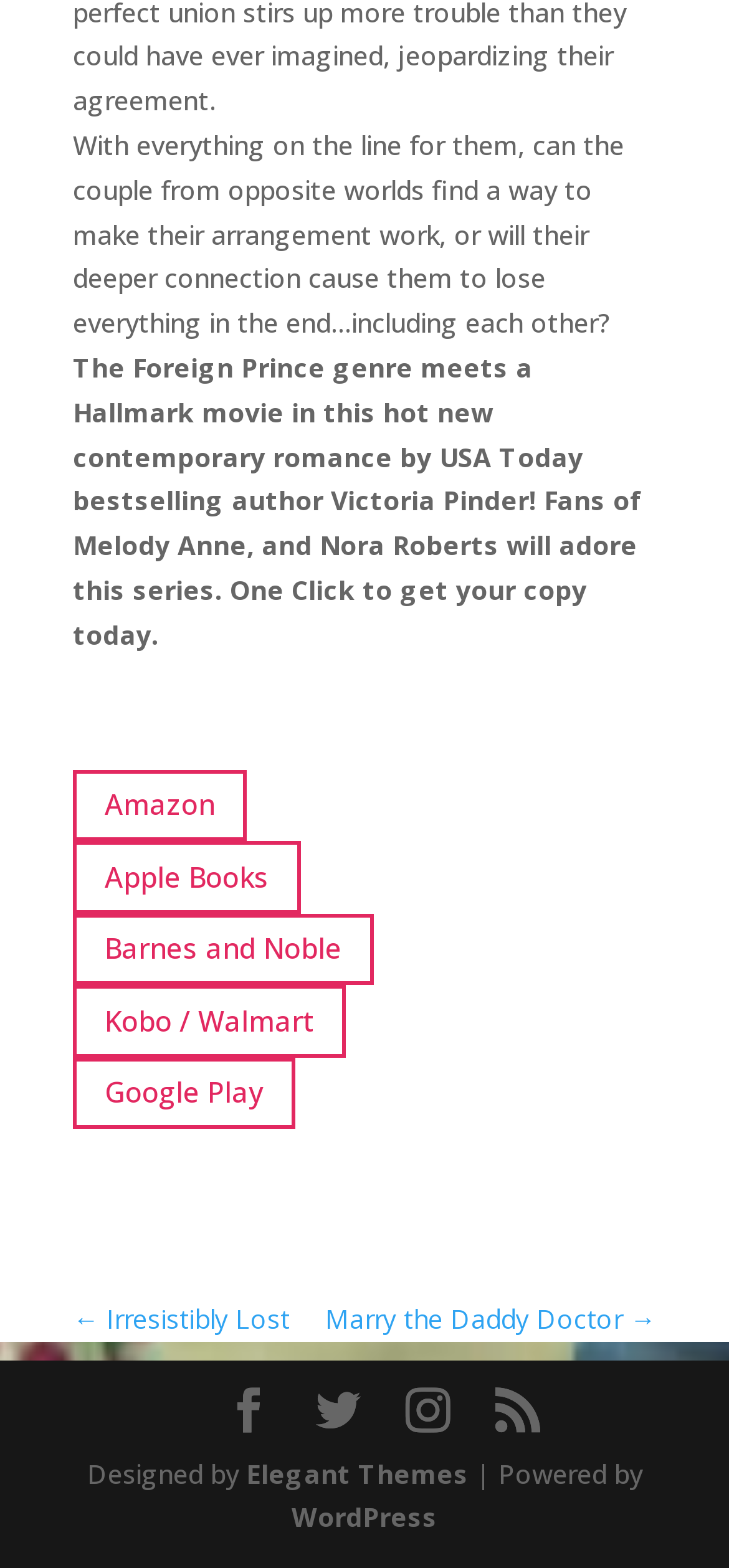What is the genre of the book?
Use the information from the image to give a detailed answer to the question.

The webpage describes the book as 'The Foreign Prince genre meets a Hallmark movie in this hot new contemporary romance', which indicates that the genre of the book is contemporary romance.